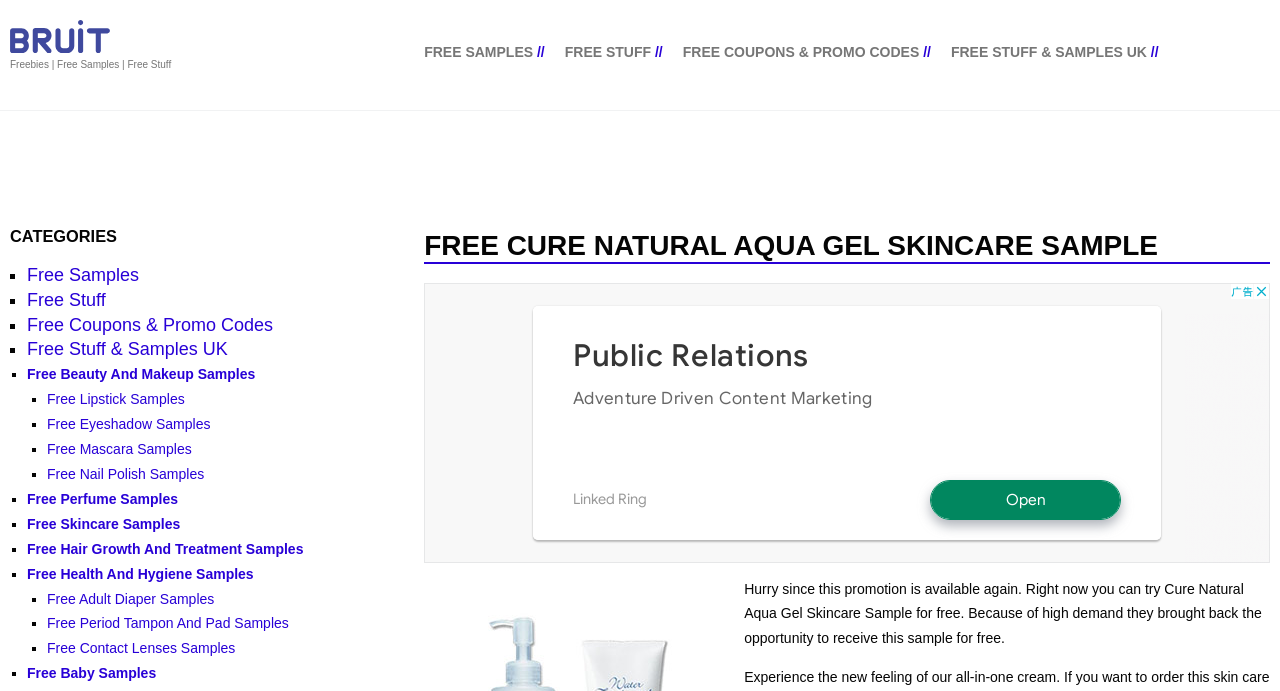Can you find the bounding box coordinates of the area I should click to execute the following instruction: "Click on 'FREE BEAUTY AND MAKEUP SAMPLES'"?

[0.021, 0.53, 0.199, 0.553]